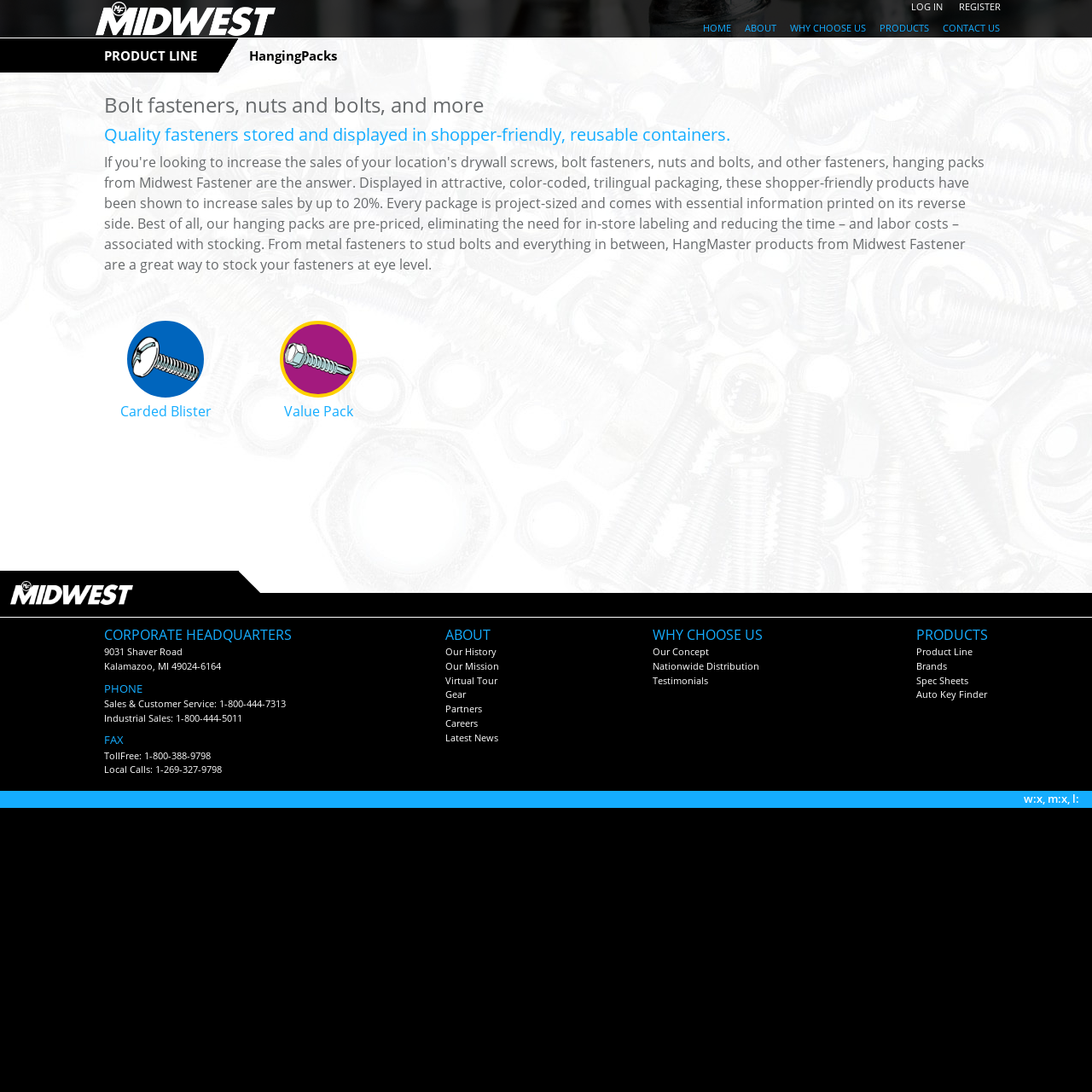What is the phone number for Sales & Customer Service?
Refer to the image and offer an in-depth and detailed answer to the question.

The phone number is located in the 'CORPORATE HEADQUARTERS' section, under the 'PHONE' label, and it is specified as 'Sales & Customer Service: 1-800-444-7313'.